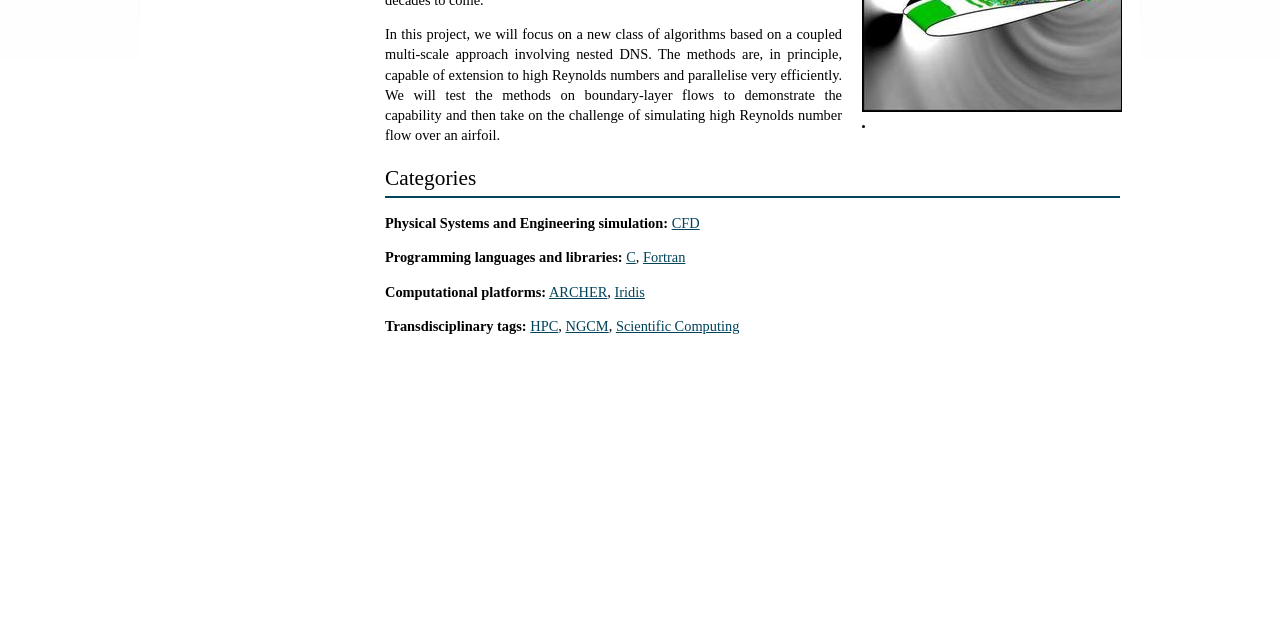From the screenshot, find the bounding box of the UI element matching this description: "← Previous Post". Supply the bounding box coordinates in the form [left, top, right, bottom], each a float between 0 and 1.

None